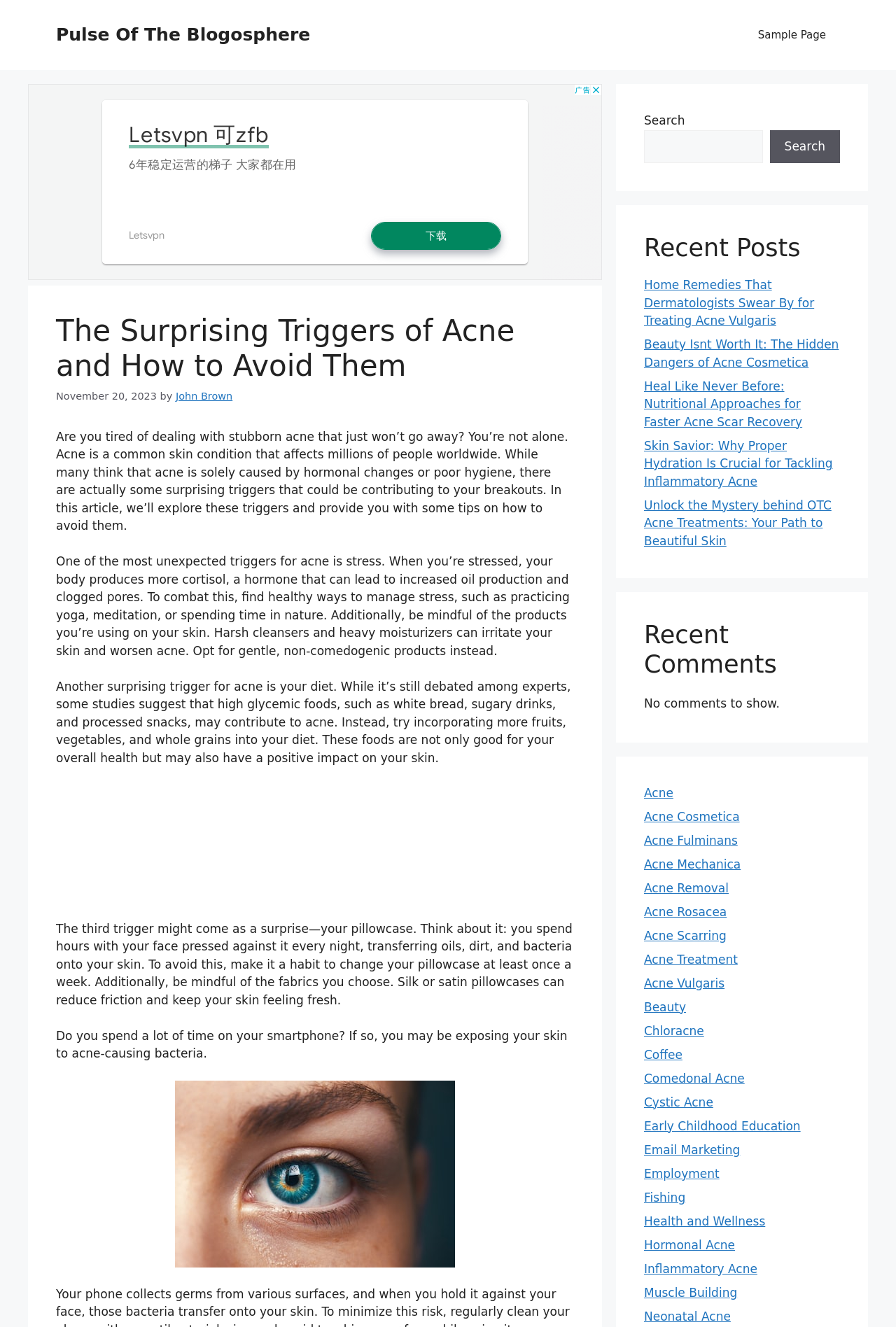Locate the bounding box of the UI element with the following description: "Early Childhood Education".

[0.719, 0.843, 0.893, 0.854]